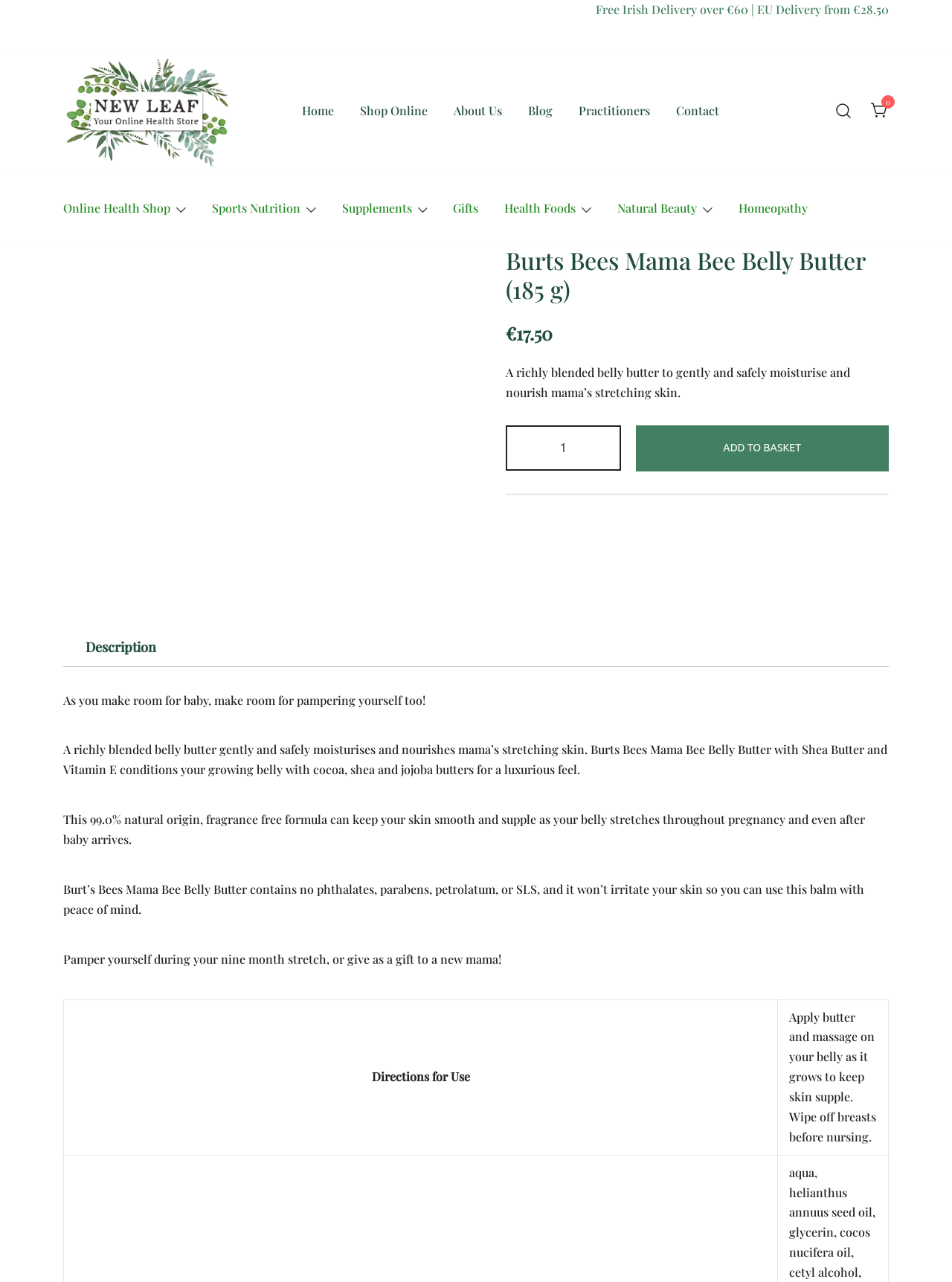Summarize the webpage with intricate details.

This webpage is about a product called "Burts Bees Mama Bee Belly Butter" from New Leaf Health Store. At the top of the page, there is a navigation menu with links to "Home", "Shop Online", "About Us", "Blog", "Practitioners", and "Contact". Below the navigation menu, there is a search bar with a magnifying glass icon.

On the left side of the page, there is a secondary navigation menu with links to various categories such as "Online Health Shop", "Sports Nutrition", "Supplements", "Gifts", "Health Foods", "Natural Beauty", and "Homeopathy". Each category has an accompanying icon.

The main content of the page is about the product, Burts Bees Mama Bee Belly Butter. There is a large image of the product, and below it, the product name and price (€17.50) are displayed. A brief description of the product is provided, stating that it is a richly blended belly butter to gently and safely moisturize and nourish mama's stretching skin.

Below the product description, there is a section to select the product quantity, with a spin button to adjust the quantity. An "ADD TO BASKET" button is located next to the quantity selector.

Further down the page, there is a tab list with a single tab labeled "Description". When selected, the tab displays a detailed description of the product, including its features, benefits, and usage directions. The description is divided into several paragraphs, with headings and bullet points to make the information easy to read.

Overall, the webpage is well-organized and easy to navigate, with clear and concise product information and a prominent call-to-action to add the product to the basket.